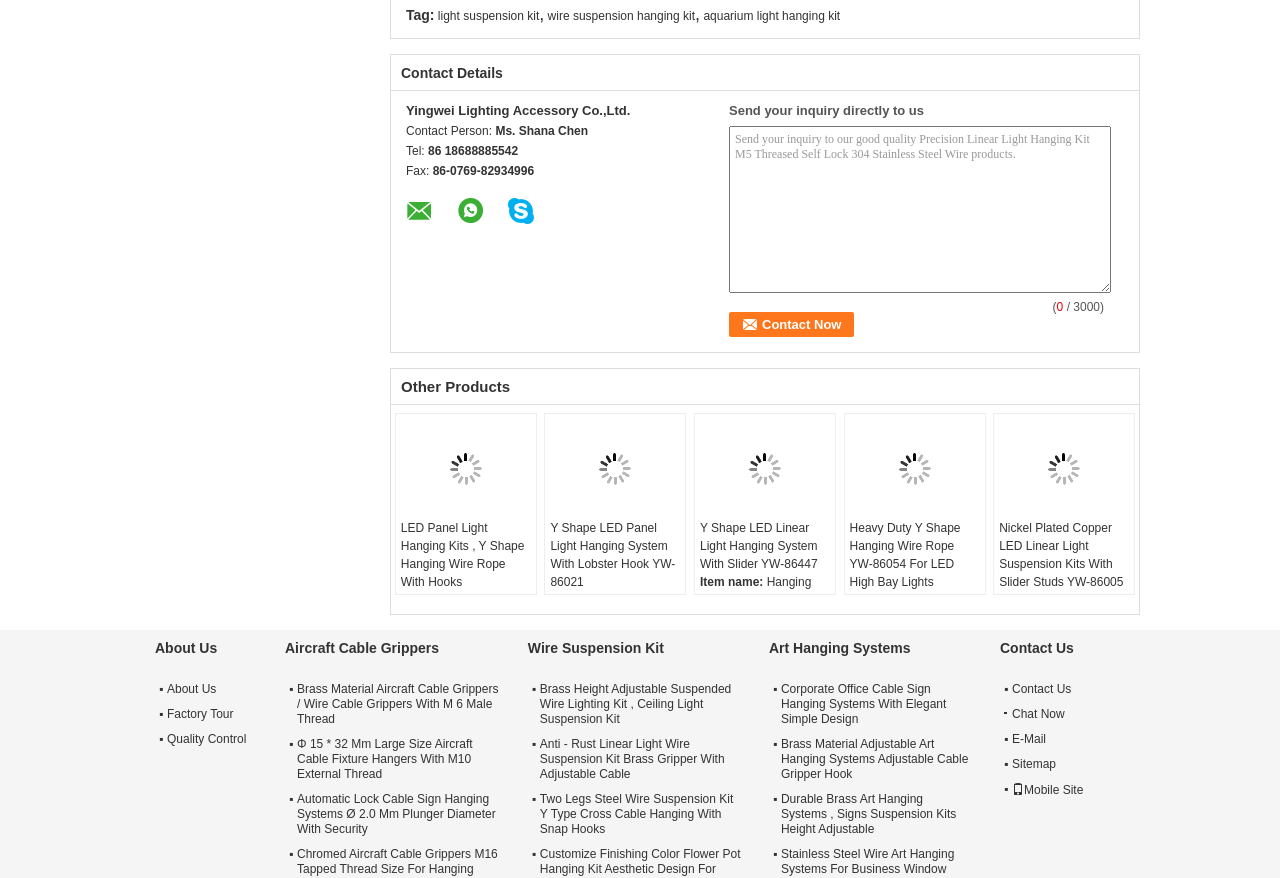What type of products are shown on the webpage?
Please answer the question with as much detail and depth as you can.

The webpage displays various products, including 'light suspension kit', 'wire suspension hanging kit', and 'aquarium light hanging kit', which are all types of lighting hanging kits.